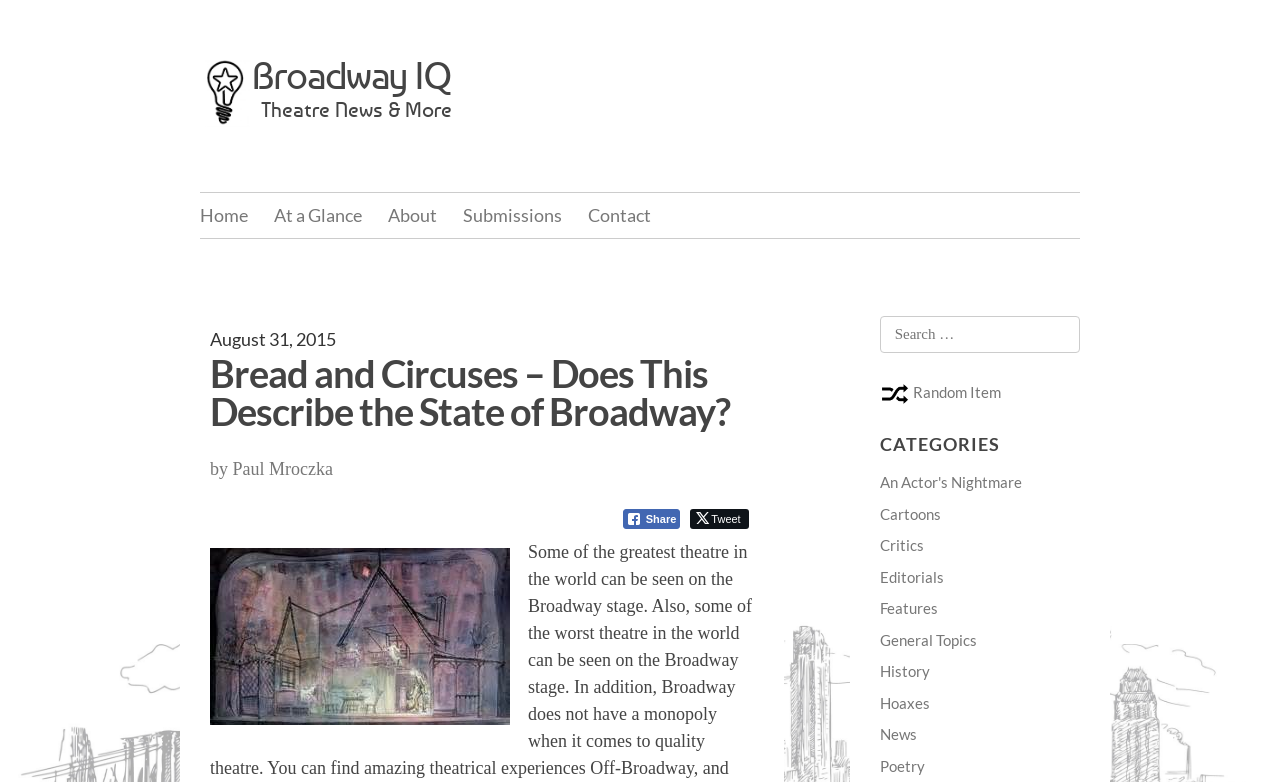What is the name of the website?
Provide a fully detailed and comprehensive answer to the question.

The name of the website can be found in the heading element with the text 'Broadway IQ' which is located at the top of the webpage.